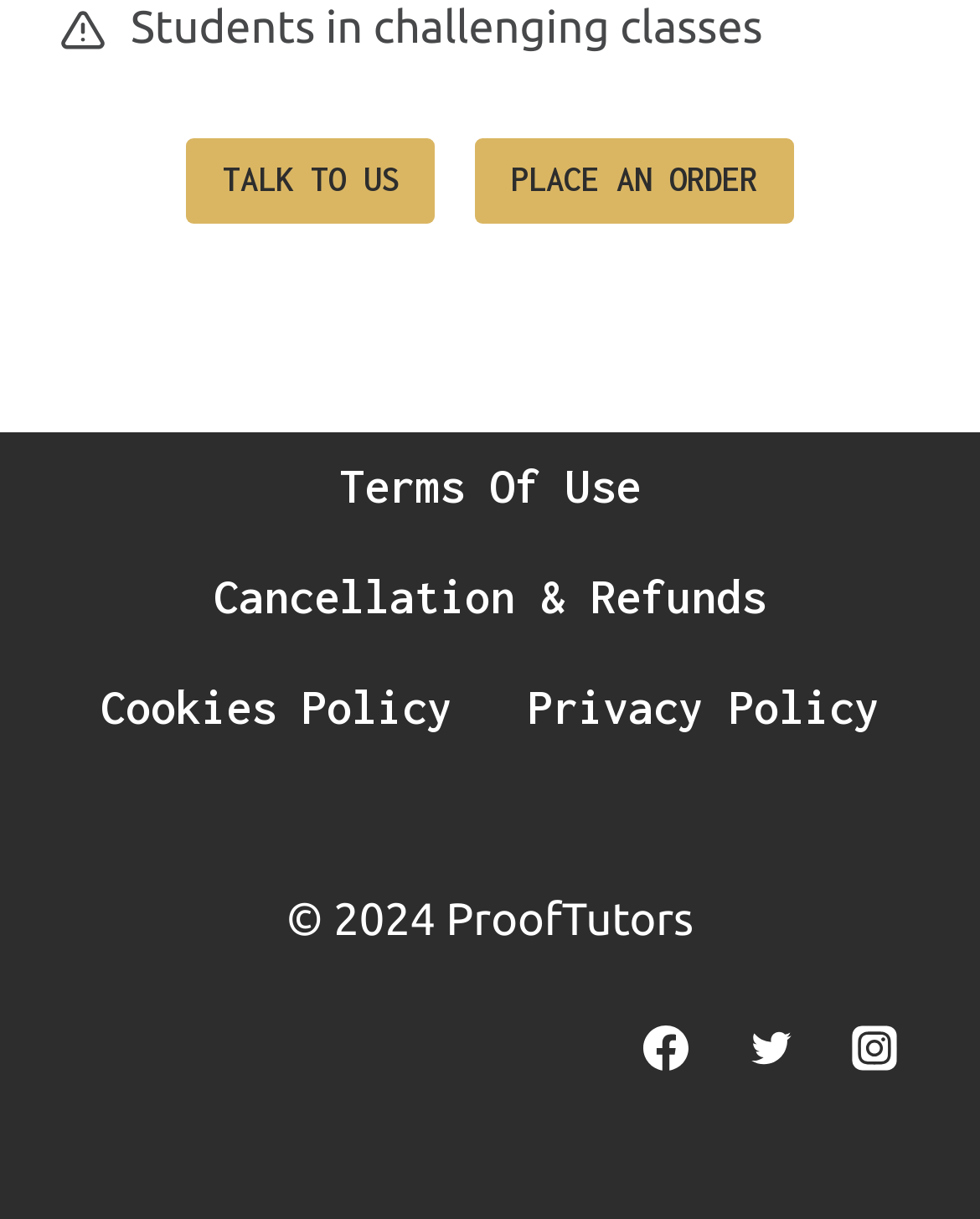Determine the bounding box coordinates of the region that needs to be clicked to achieve the task: "Talk to us".

[0.19, 0.113, 0.444, 0.184]